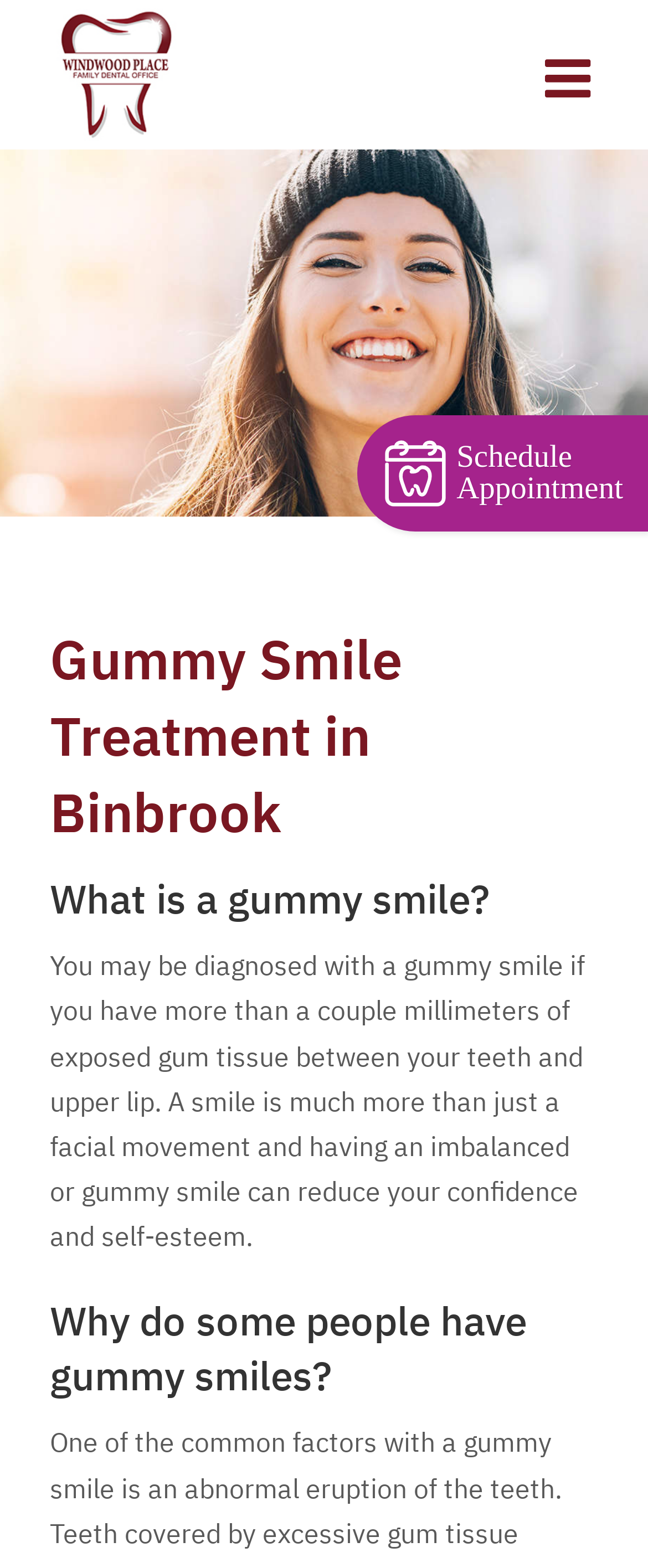What is the purpose of the 'Schedule' button?
Please answer using one word or phrase, based on the screenshot.

To schedule an appointment